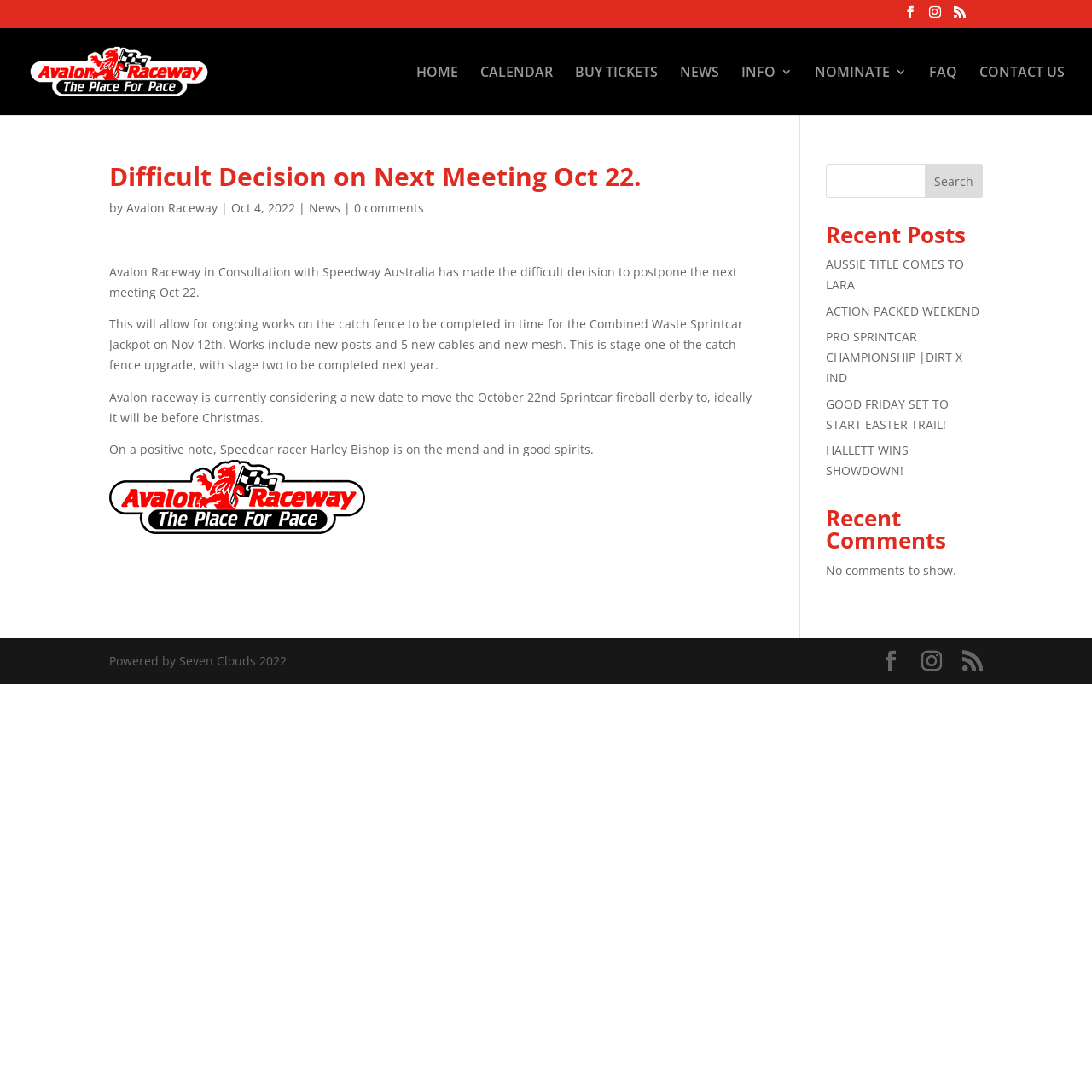Identify the bounding box coordinates of the part that should be clicked to carry out this instruction: "Click the HOME link".

[0.381, 0.06, 0.42, 0.105]